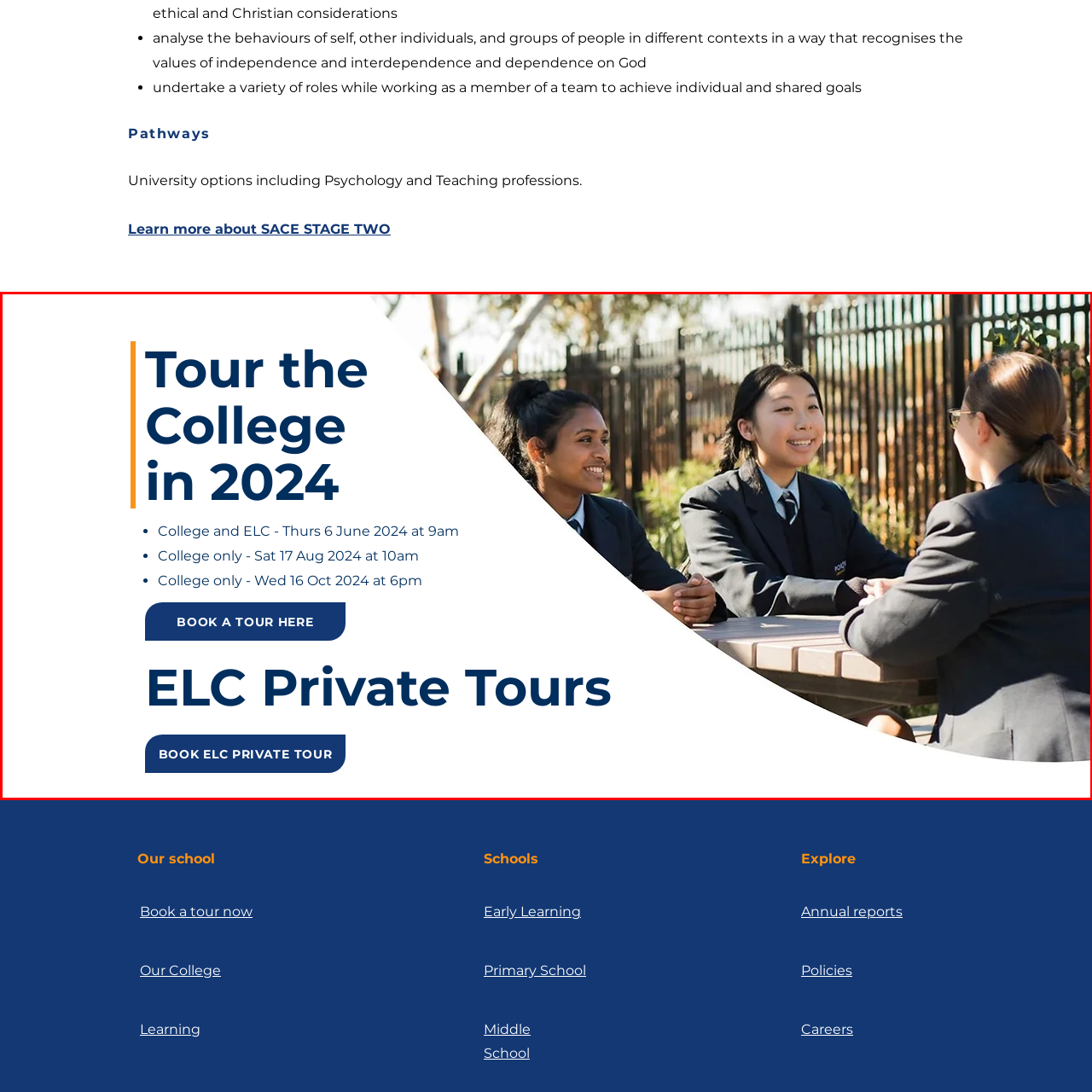Offer a detailed explanation of the image encased within the red boundary.

The image features a group of senior school students, gathered around a table, engaged in a lively discussion. They are dressed in uniform, showcasing their school spirit. The setting appears to be an outdoor area, possibly on the campus of Portside Christian College in Newport, South Australia. In the background, elements of the school environment can be seen, such as a fence and greenery, contributing to a cheerful and academic atmosphere.

Overlaying the image are promotional texts encouraging prospective students to participate in tours of the college in 2024, highlighting specific dates and times for visits. The captions include options for touring both the college and ELC programs, emphasizing a welcoming invitation to learn more about education opportunities. The design is vibrant and inviting, aimed at attracting students and families considering enrollment.